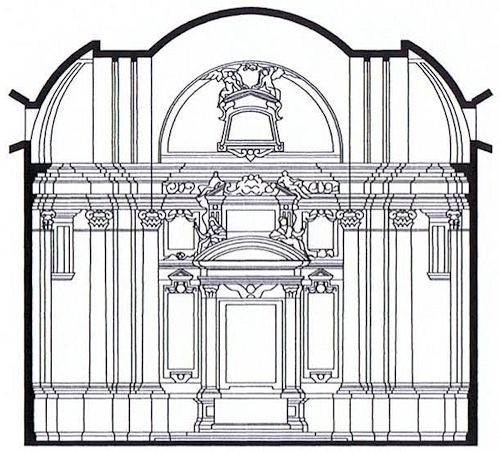Please answer the following question using a single word or phrase: 
Is the central panel sculpted?

Yes